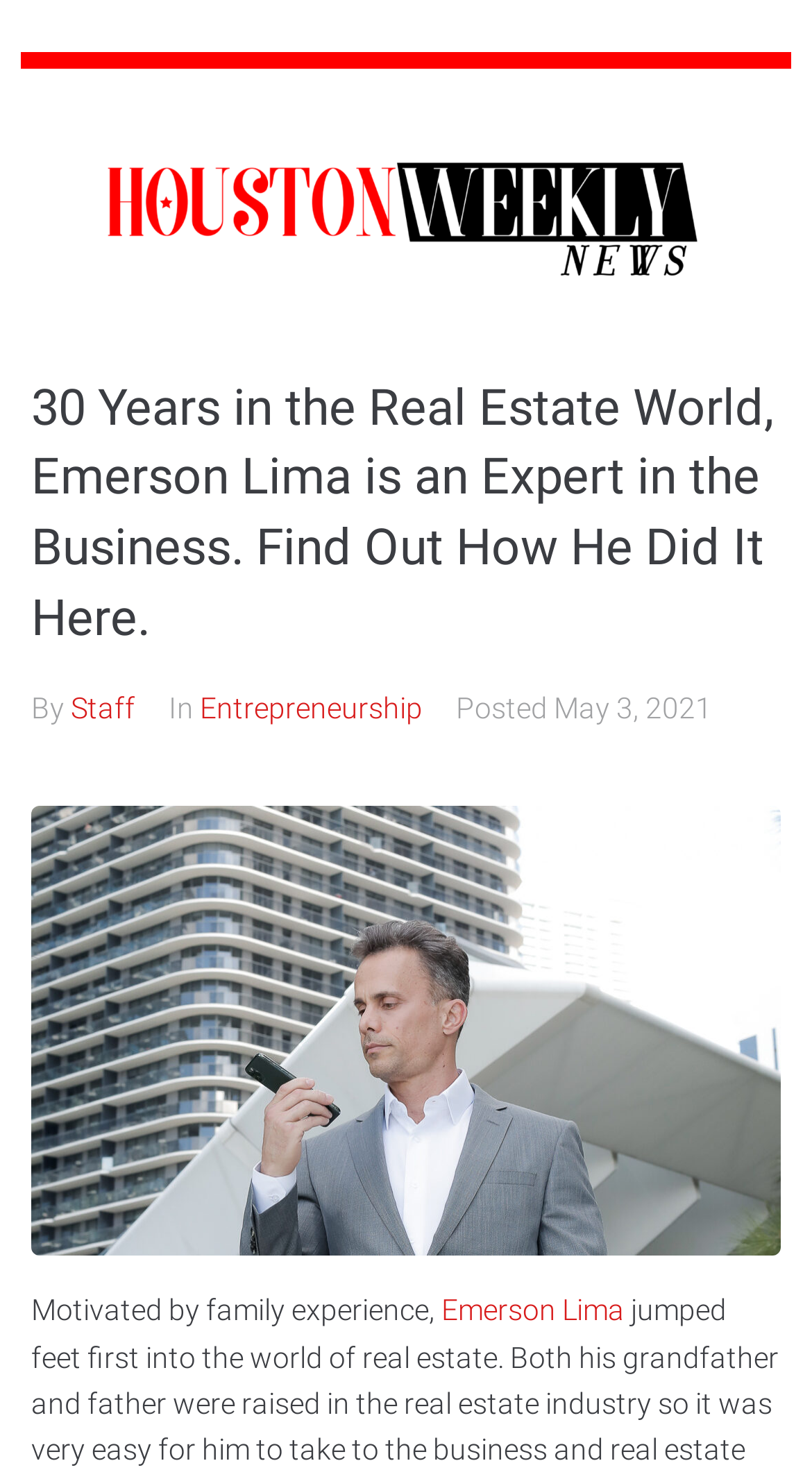Carefully examine the image and provide an in-depth answer to the question: Who is the person mentioned in the article?

The person mentioned in the article can be found by looking at the main content section of the webpage, where it says 'Motivated by family experience,' followed by a link to 'Emerson Lima', indicating that Emerson Lima is the person being talked about in the article.